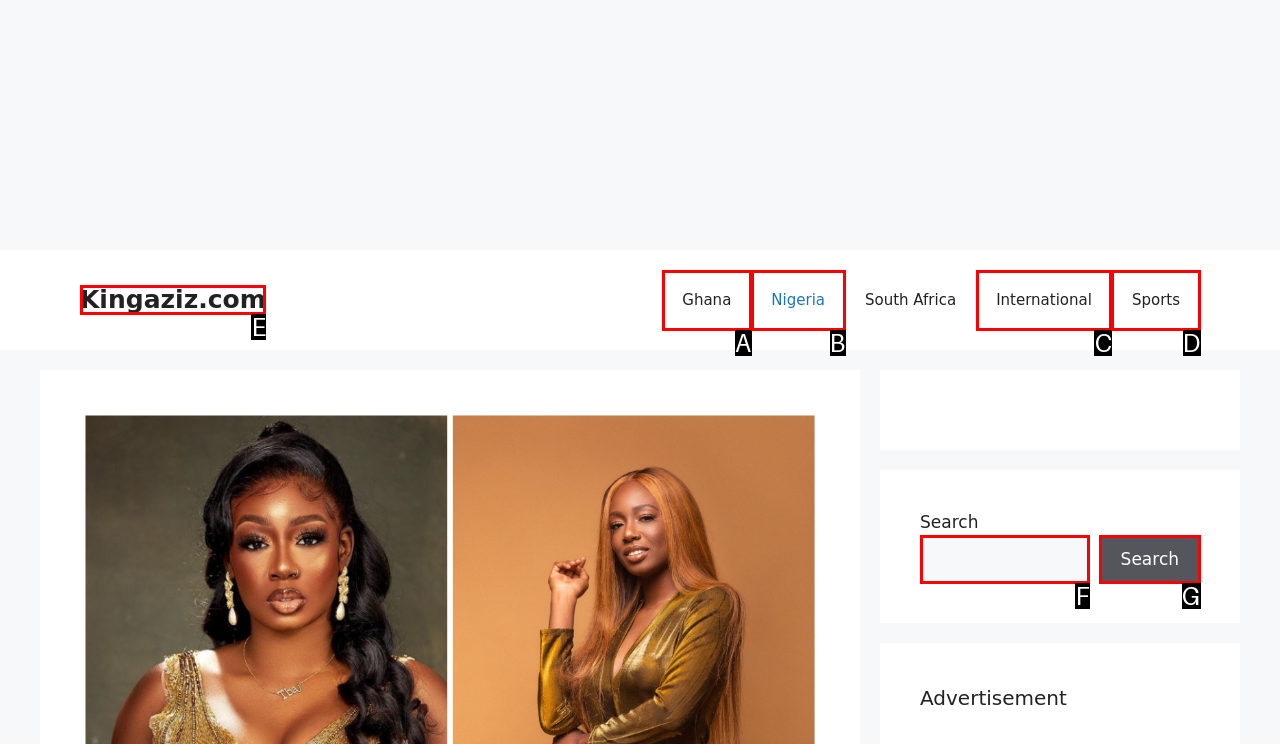Refer to the element description: parent_node: Search name="s" and identify the matching HTML element. State your answer with the appropriate letter.

F